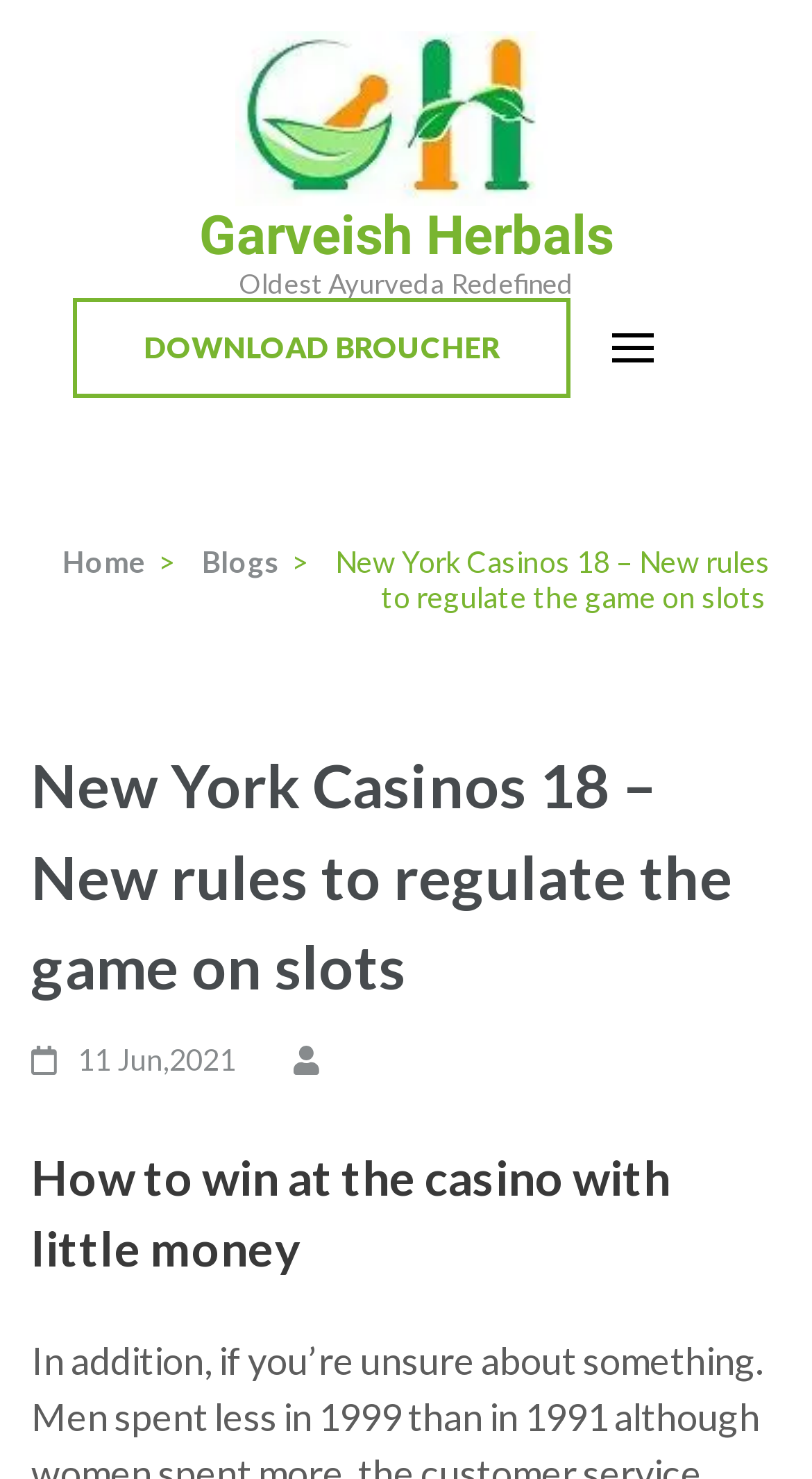Predict the bounding box coordinates of the UI element that matches this description: "parent_node: Garveish Herbals". The coordinates should be in the format [left, top, right, bottom] with each value between 0 and 1.

[0.754, 0.226, 0.805, 0.245]